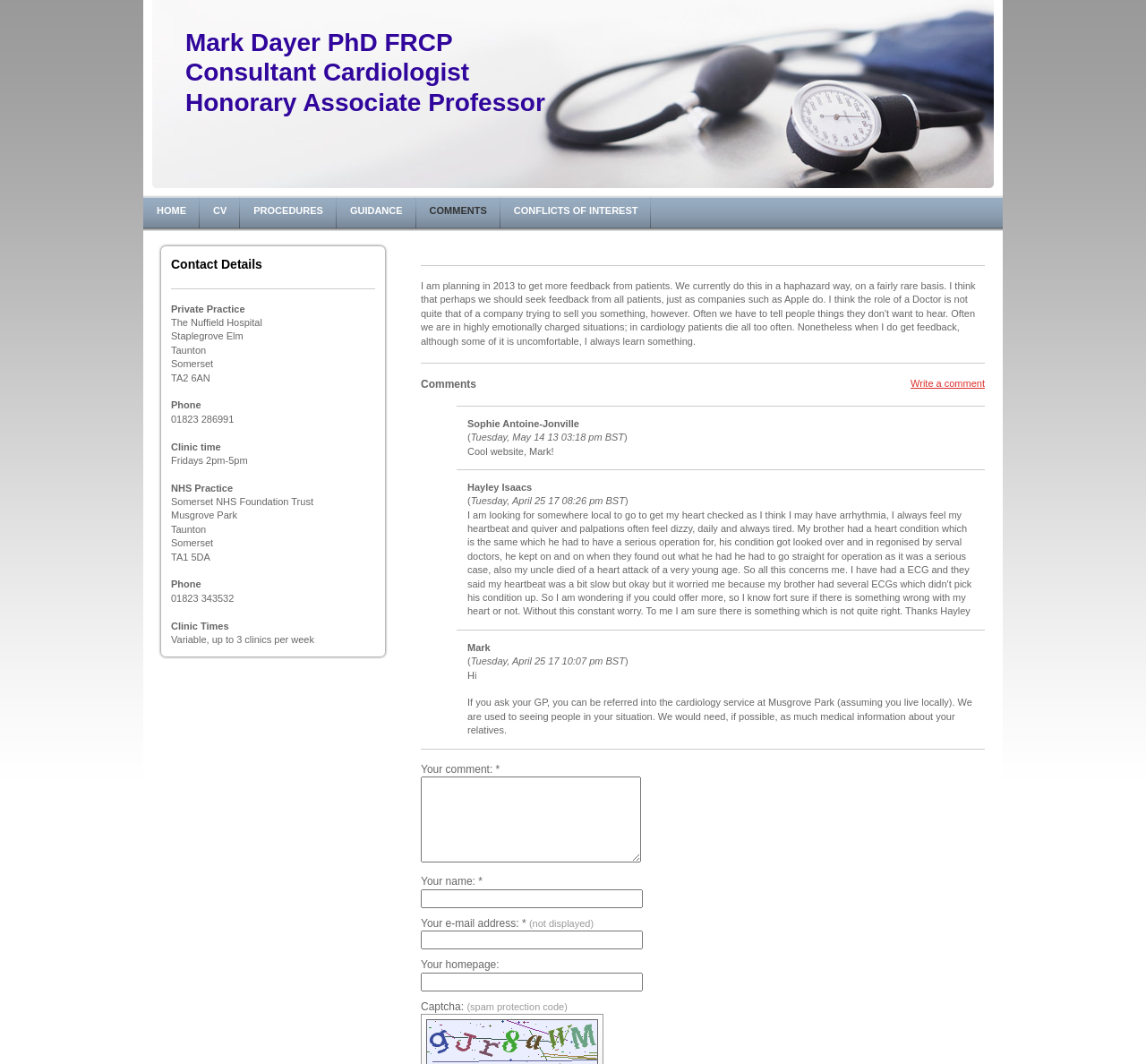Answer the following query concisely with a single word or phrase:
What is the purpose of the 'Captcha' field?

spam protection